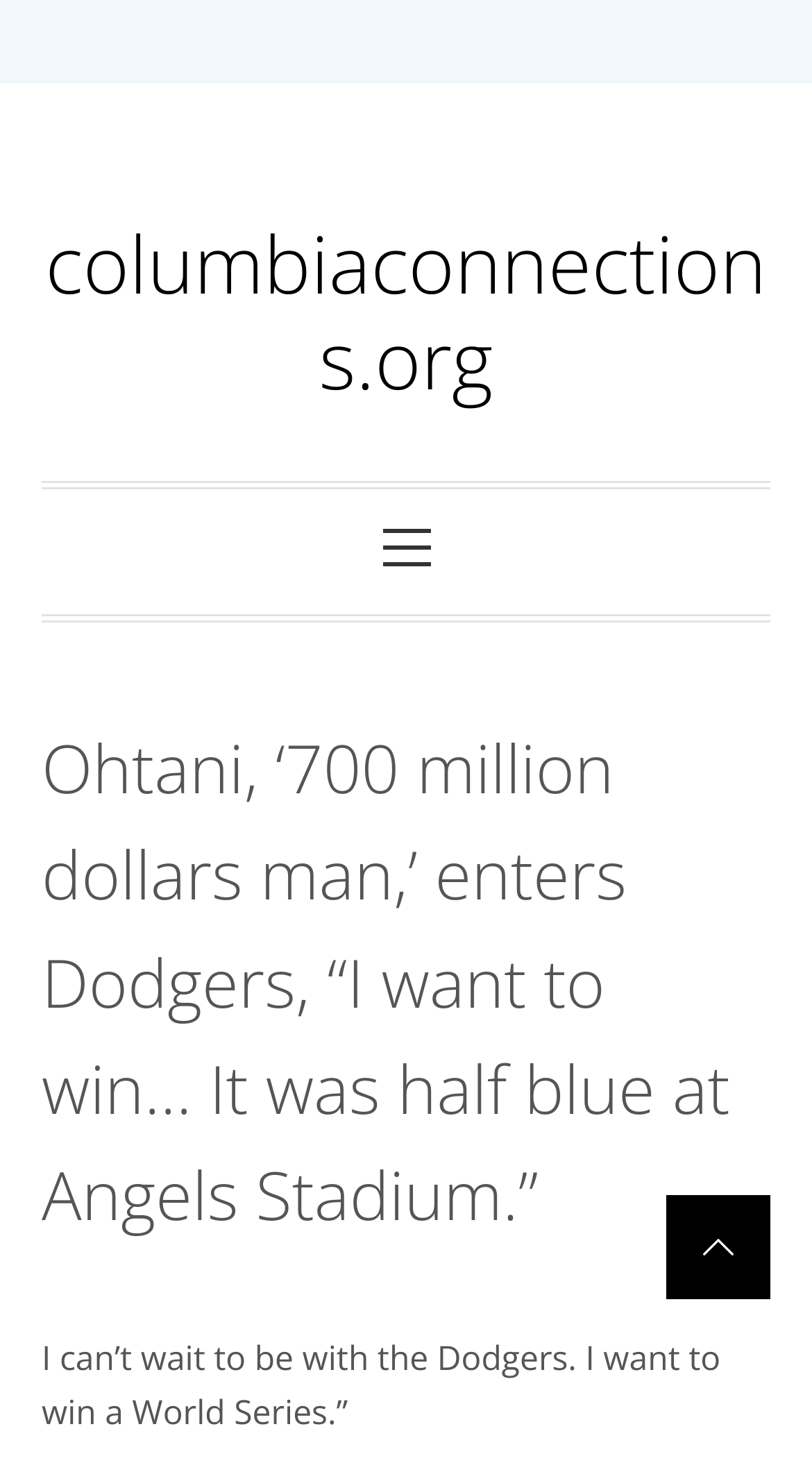With reference to the screenshot, provide a detailed response to the question below:
Who is entering the Dodgers?

The webpage mentions 'Ohtani, ‘700 million dollars man,’ enters Dodgers...' in the heading, indicating that Ohtani is the person entering the Dodgers.